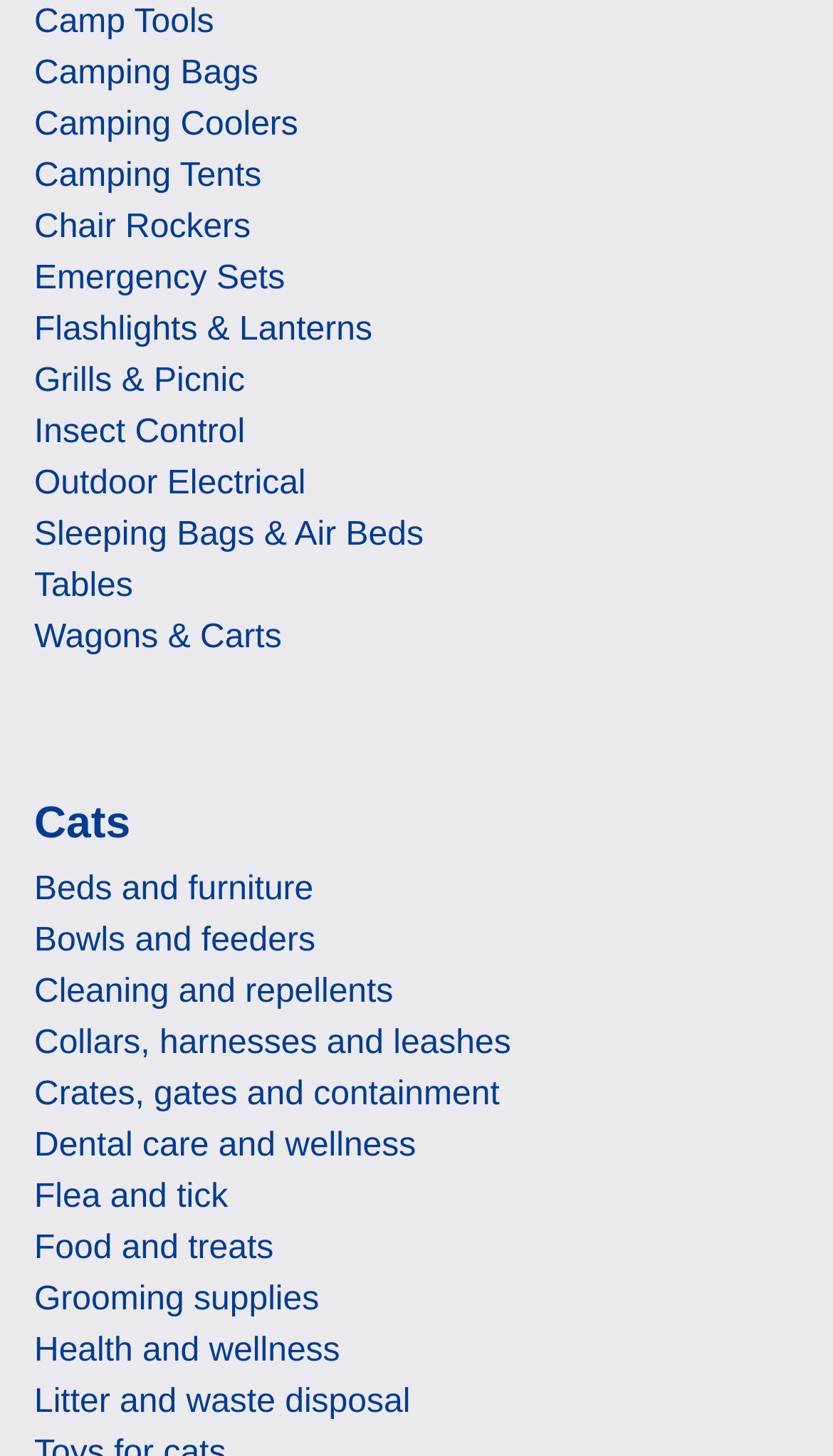Are there more camping or pet care categories?
Refer to the image and give a detailed response to the question.

I compared the number of links under the camping section (12) and the number of links under the 'Cats' heading (15). Since 15 is greater than 12, there are more pet care categories than camping categories.